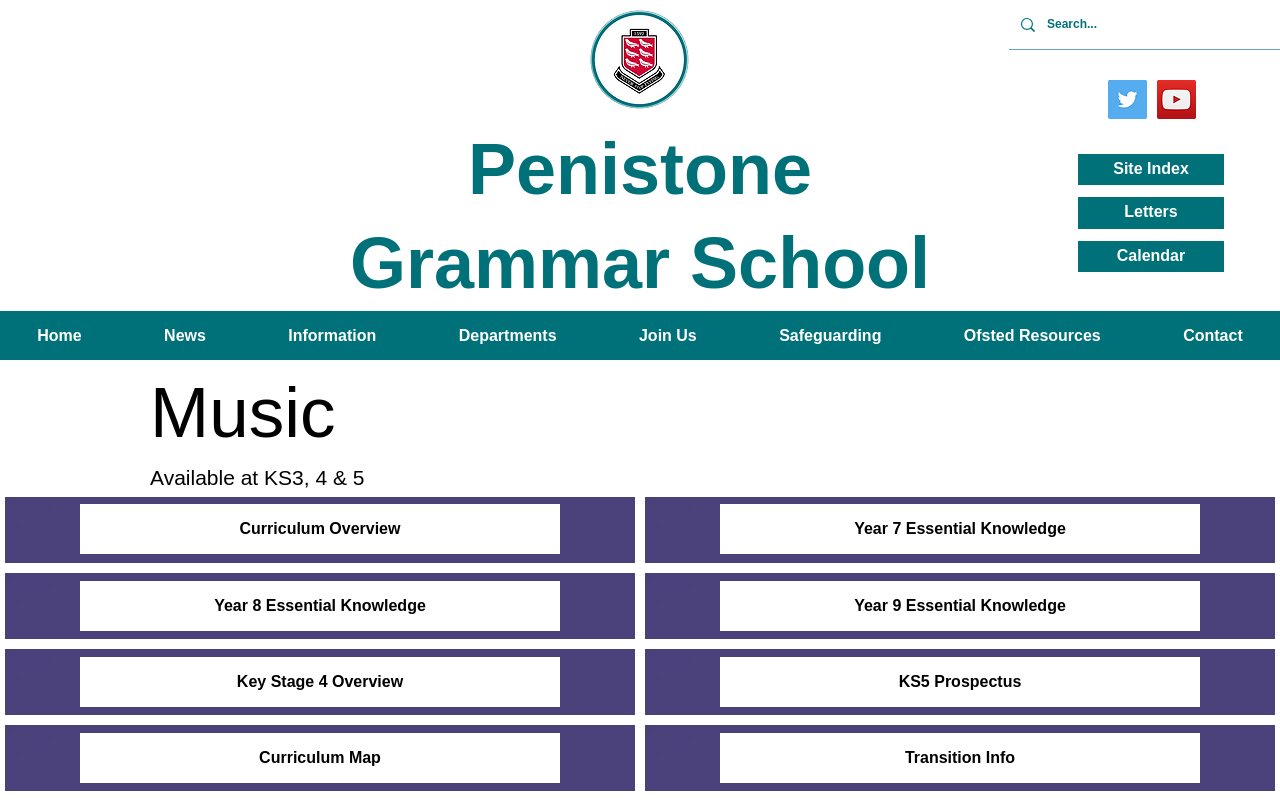Generate a thorough caption detailing the webpage content.

The webpage is about the Music department of Penistone Grammar School. At the top, there is a logo of the school, accompanied by a search box. Below the logo, there is a heading that reads "Penistone Grammar School". On the top-right corner, there are social media links, including Twitter and YouTube.

On the left side, there is a navigation menu with links to various sections of the website, including "Home", "News", "Information", "Departments", "Join Us", "Safeguarding", "Ofsted Resources", and "Contact". Each of these links has a dropdown menu.

The main content of the page is about the Music department. There is a heading that reads "Music" and a subheading that reads "Available at KS3, 4 & 5". Below this, there are several links to pages related to the Music curriculum, including "Curriculum Overview", "Year 7 Essential Knowledge", "Year 8 Essential Knowledge", "Year 9 Essential Knowledge", "Key Stage 4 Overview", "KS5 Prospectus", "Curriculum Map", and "Transition Info". These links are arranged in two columns, with the first column containing links to years 7-9 and the second column containing links to key stages 4 and 5.